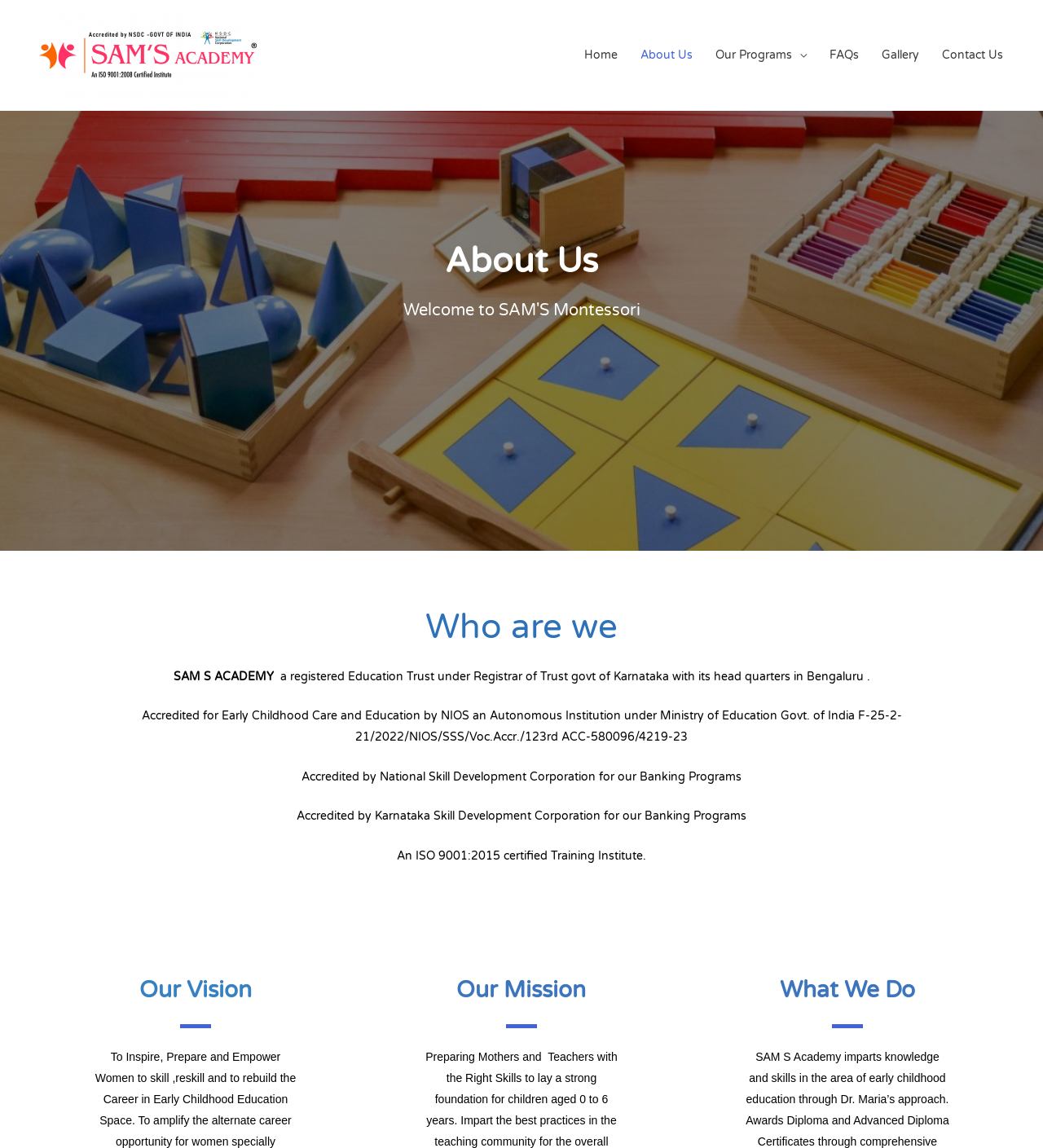What is the location of SAM S ACADEMY's head quarters?
Refer to the screenshot and deliver a thorough answer to the question presented.

The webpage mentions that SAM S ACADEMY has its head quarters in Bengaluru, which is a city in Karnataka, India.